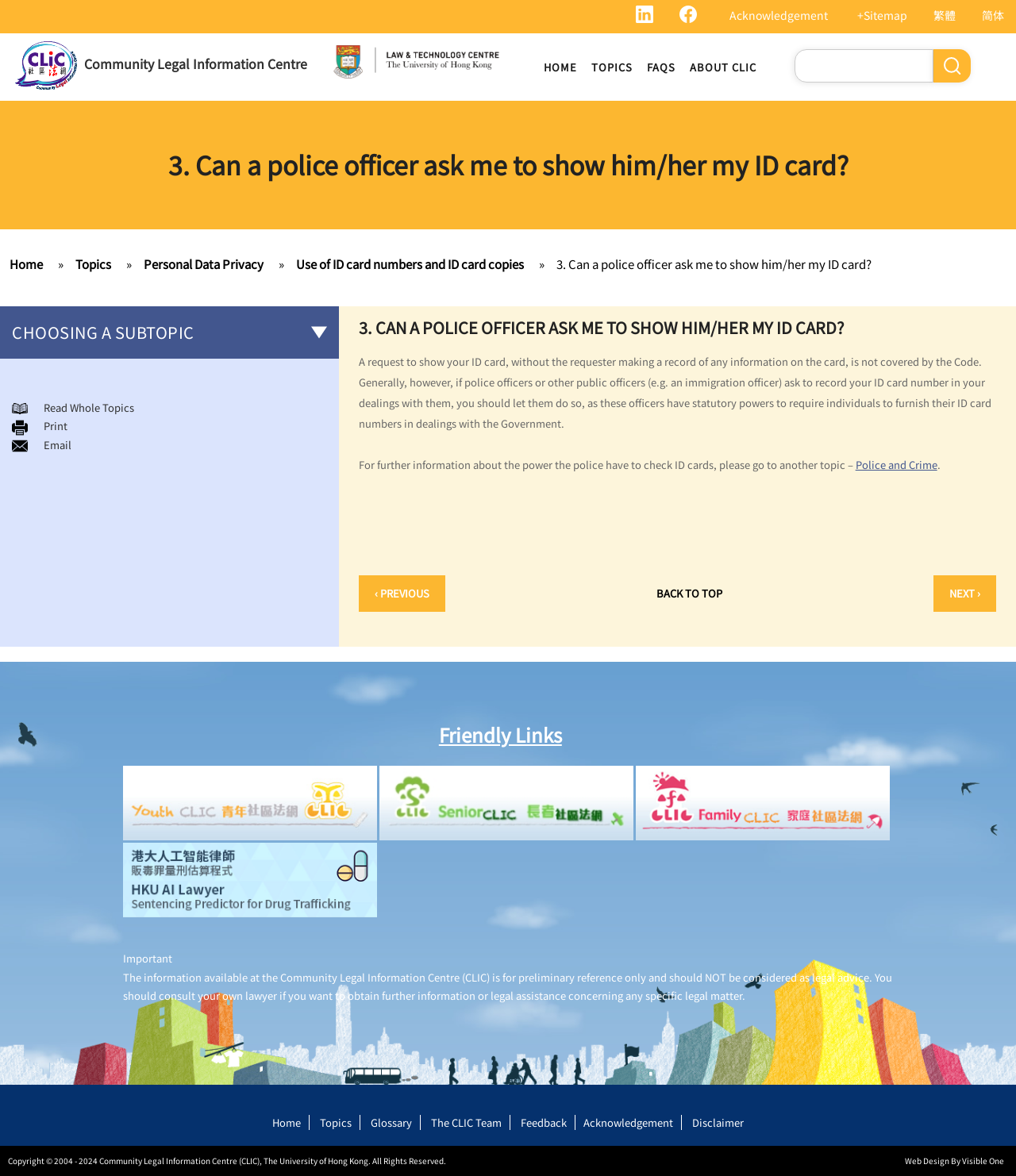Locate the bounding box coordinates of the segment that needs to be clicked to meet this instruction: "Go back to home page".

[0.528, 0.029, 0.575, 0.085]